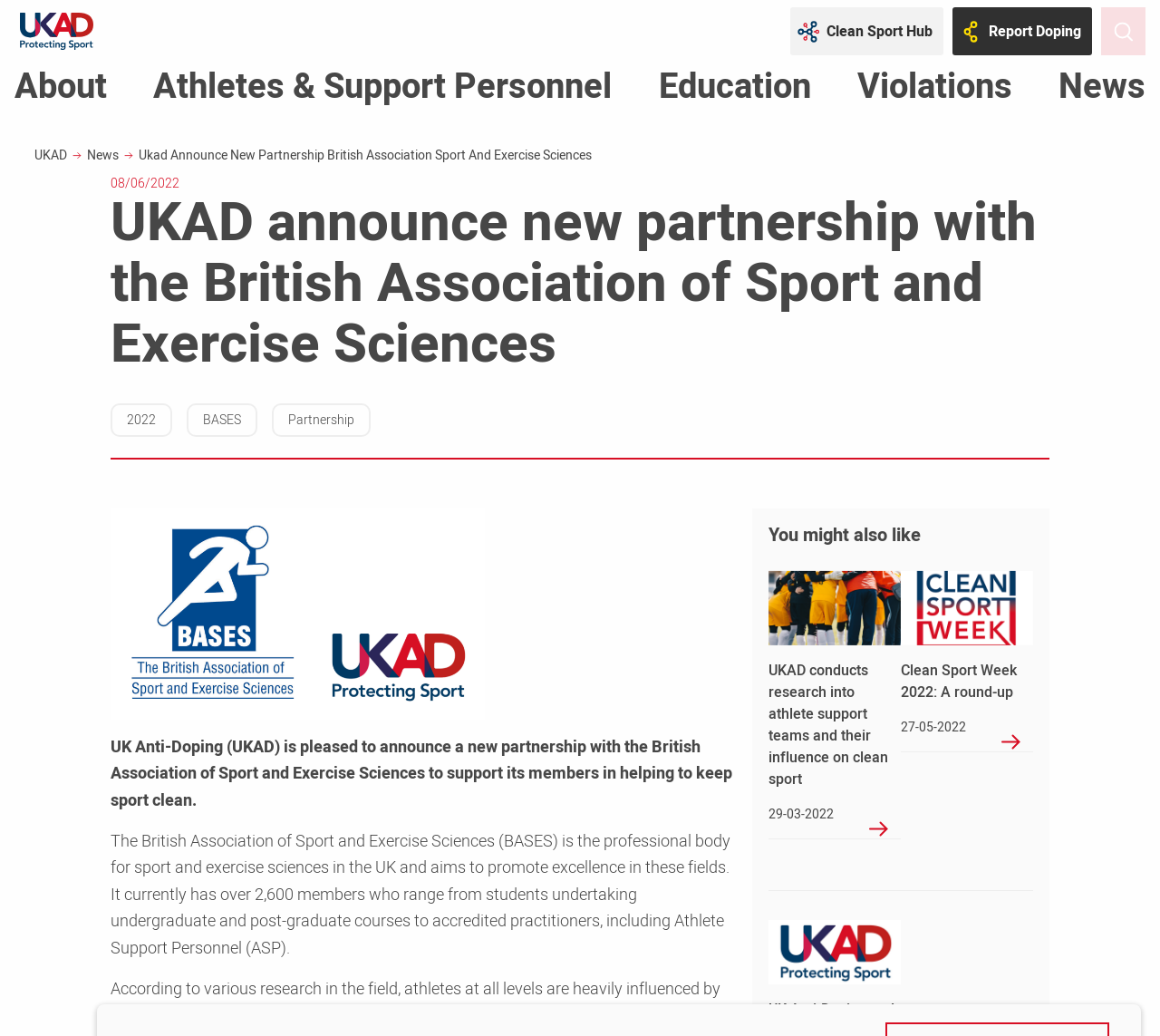Use a single word or phrase to answer the question:
How many members does BASES have?

Over 2,600